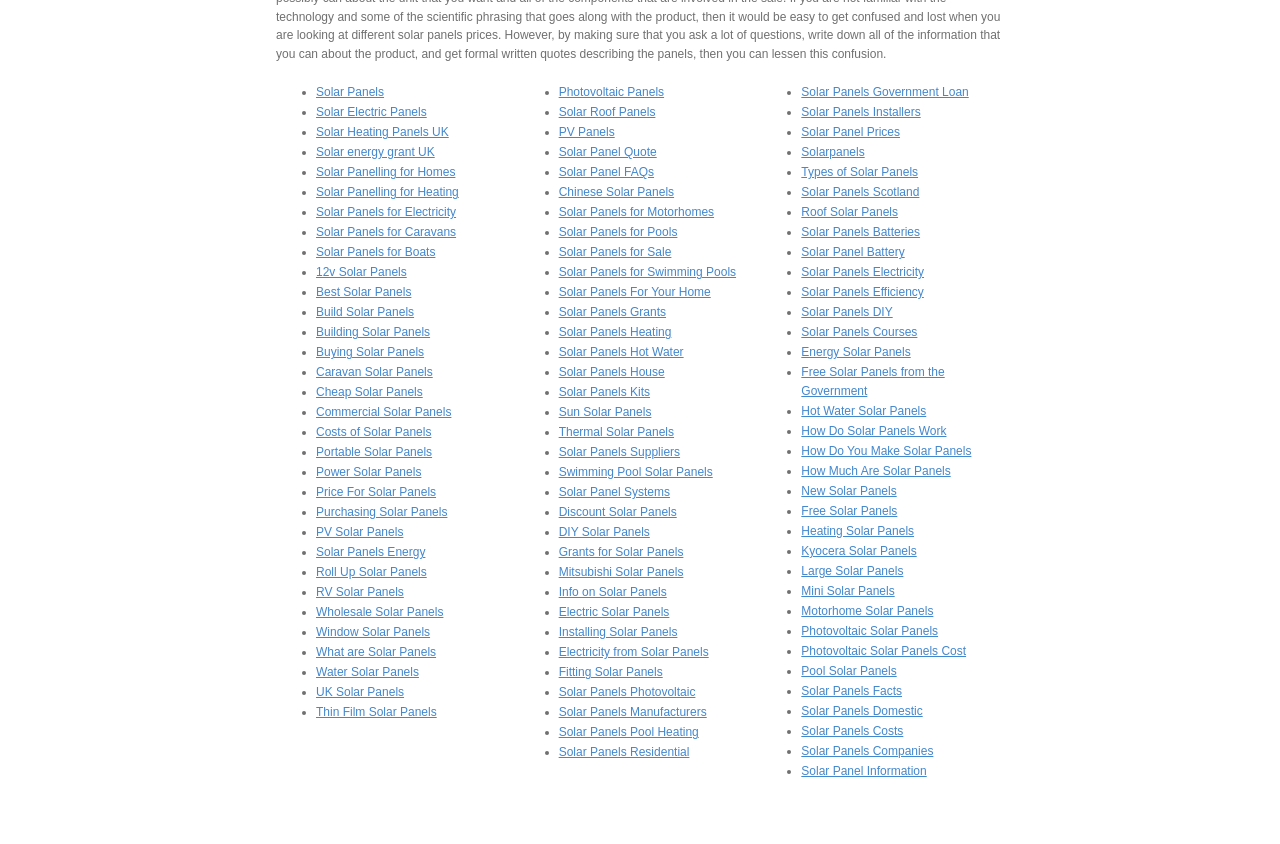For the element described, predict the bounding box coordinates as (top-left x, top-left y, bottom-right x, bottom-right y). All values should be between 0 and 1. Element description: PV Panels

[0.436, 0.149, 0.48, 0.165]